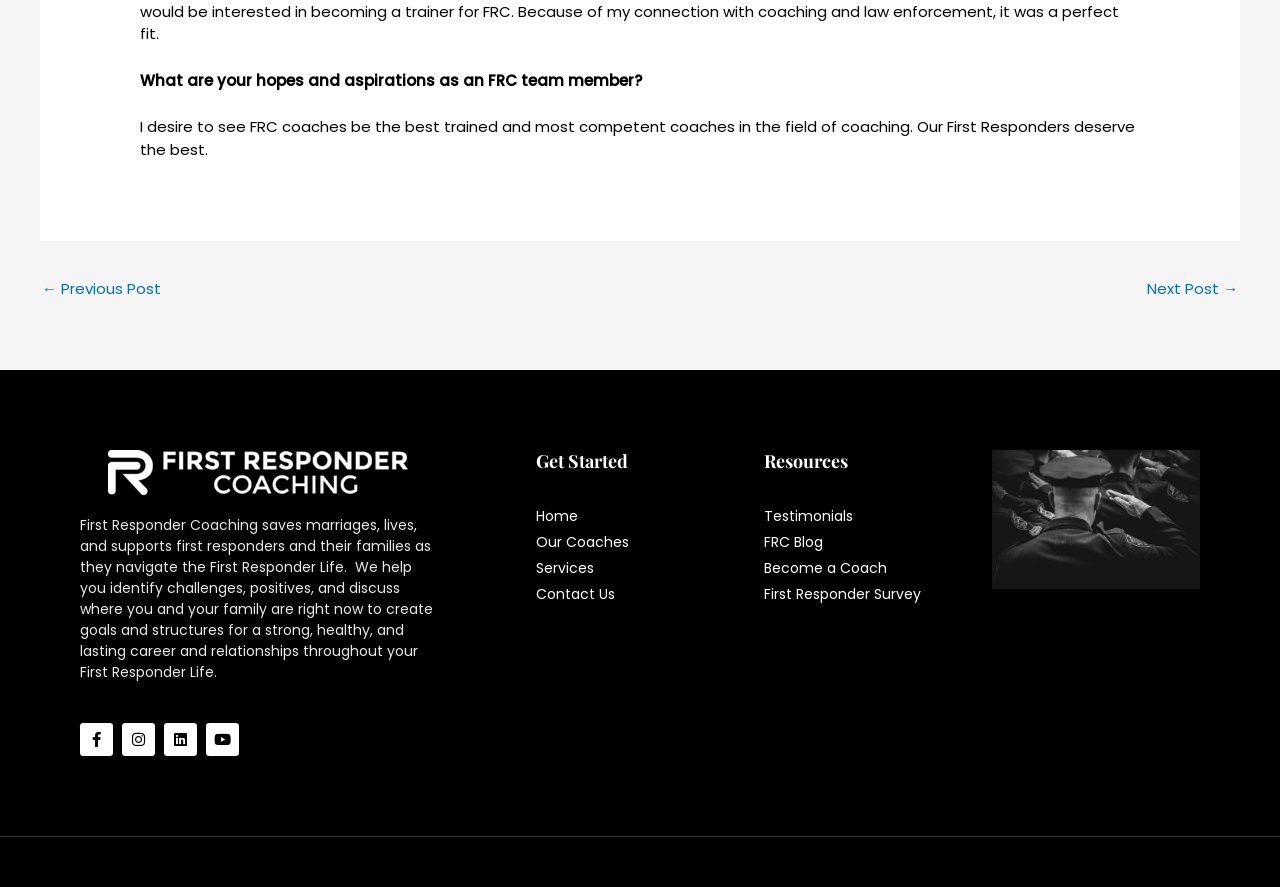Please mark the clickable region by giving the bounding box coordinates needed to complete this instruction: "Click the 'Comments for My Gastric Bypass story' heading".

None